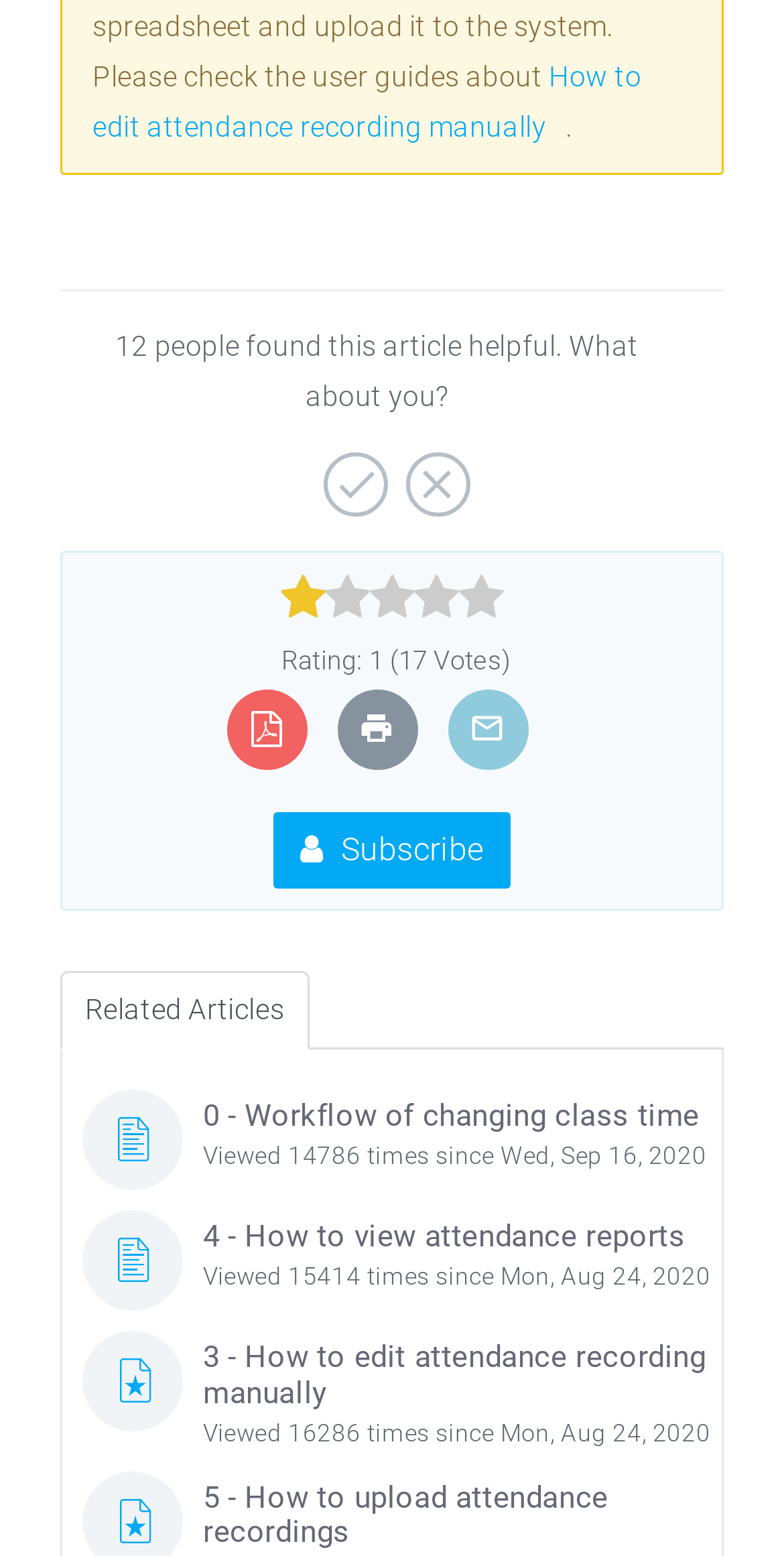Identify and provide the bounding box for the element described by: "Subscribe".

[0.35, 0.522, 0.65, 0.572]